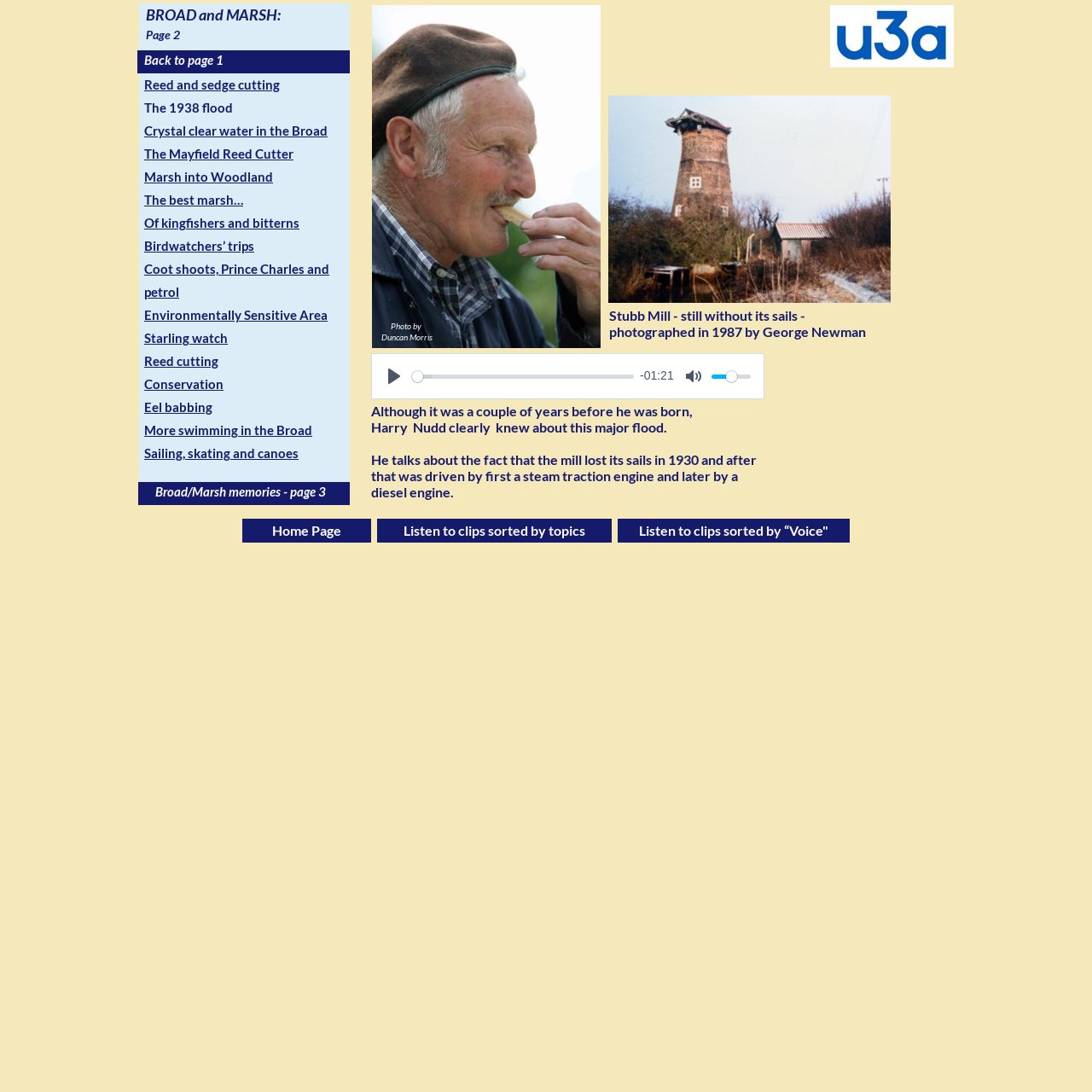Please find the bounding box coordinates (top-left x, top-left y, bottom-right x, bottom-right y) in the screenshot for the UI element described as follows: petrol

[0.132, 0.26, 0.164, 0.274]